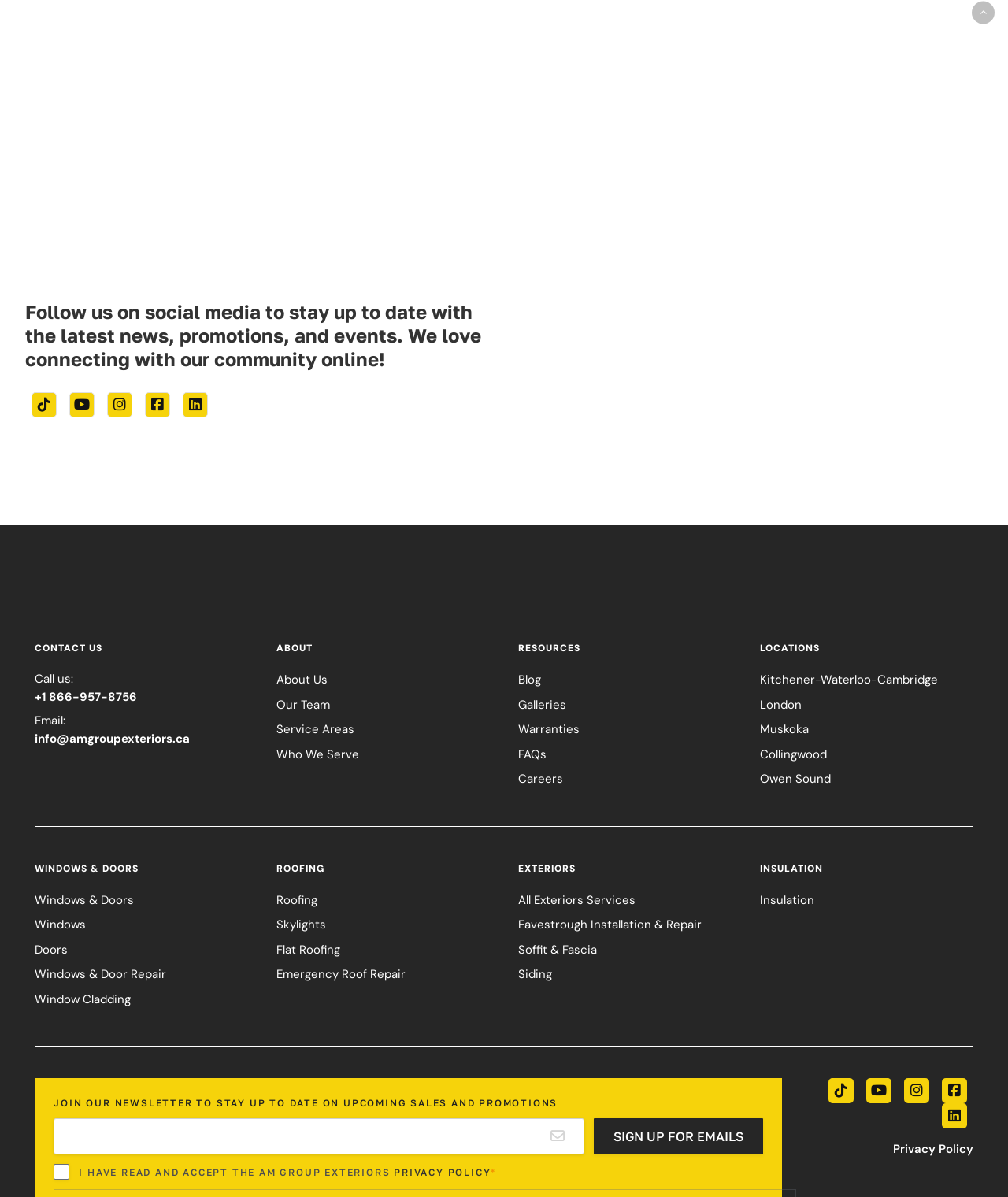Determine the bounding box for the described UI element: "Kitchener-Waterloo-Cambridge".

[0.754, 0.561, 0.93, 0.575]